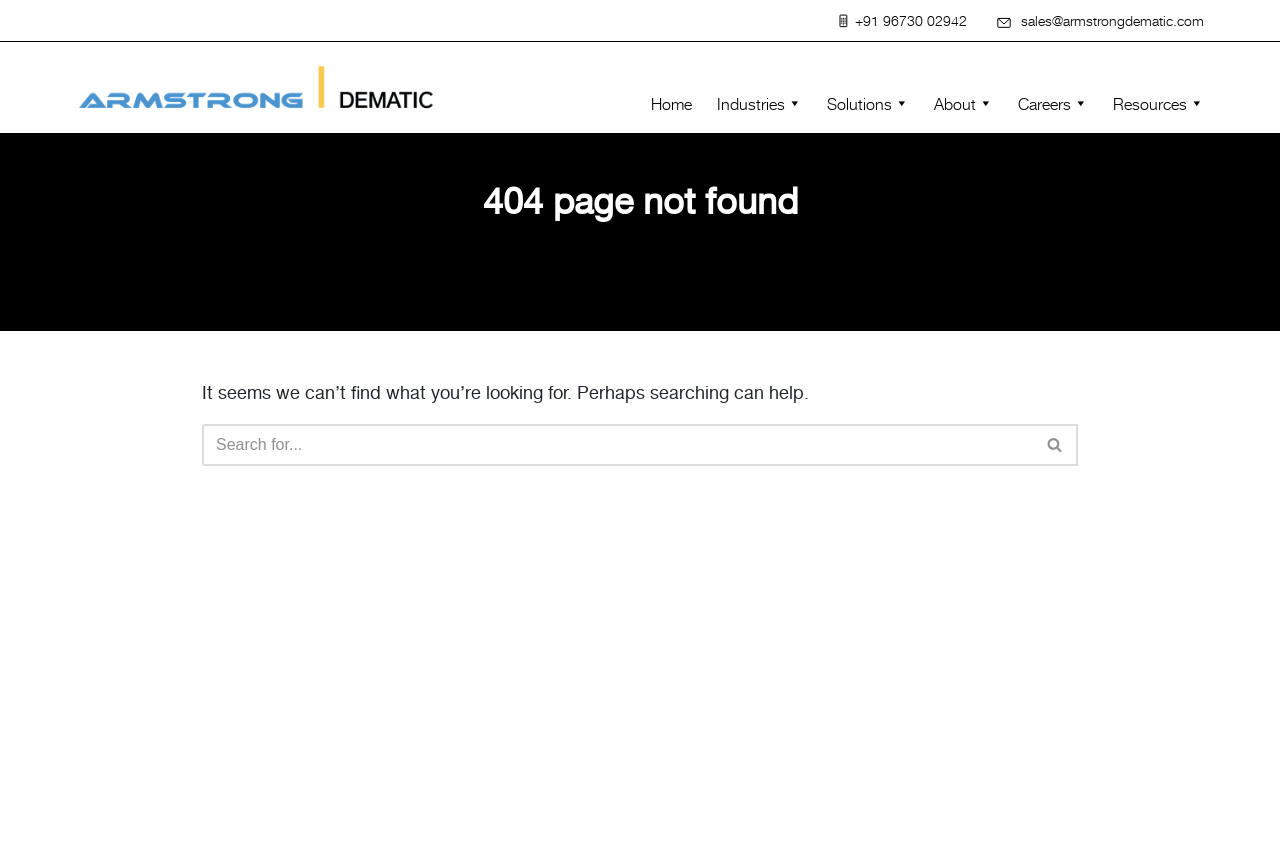What is the company name on the webpage?
Please answer the question as detailed as possible based on the image.

I found the company name by looking at the link element with the bounding box coordinates [0.059, 0.086, 0.341, 0.12]. The link text is 'Armstrong Dematic'.